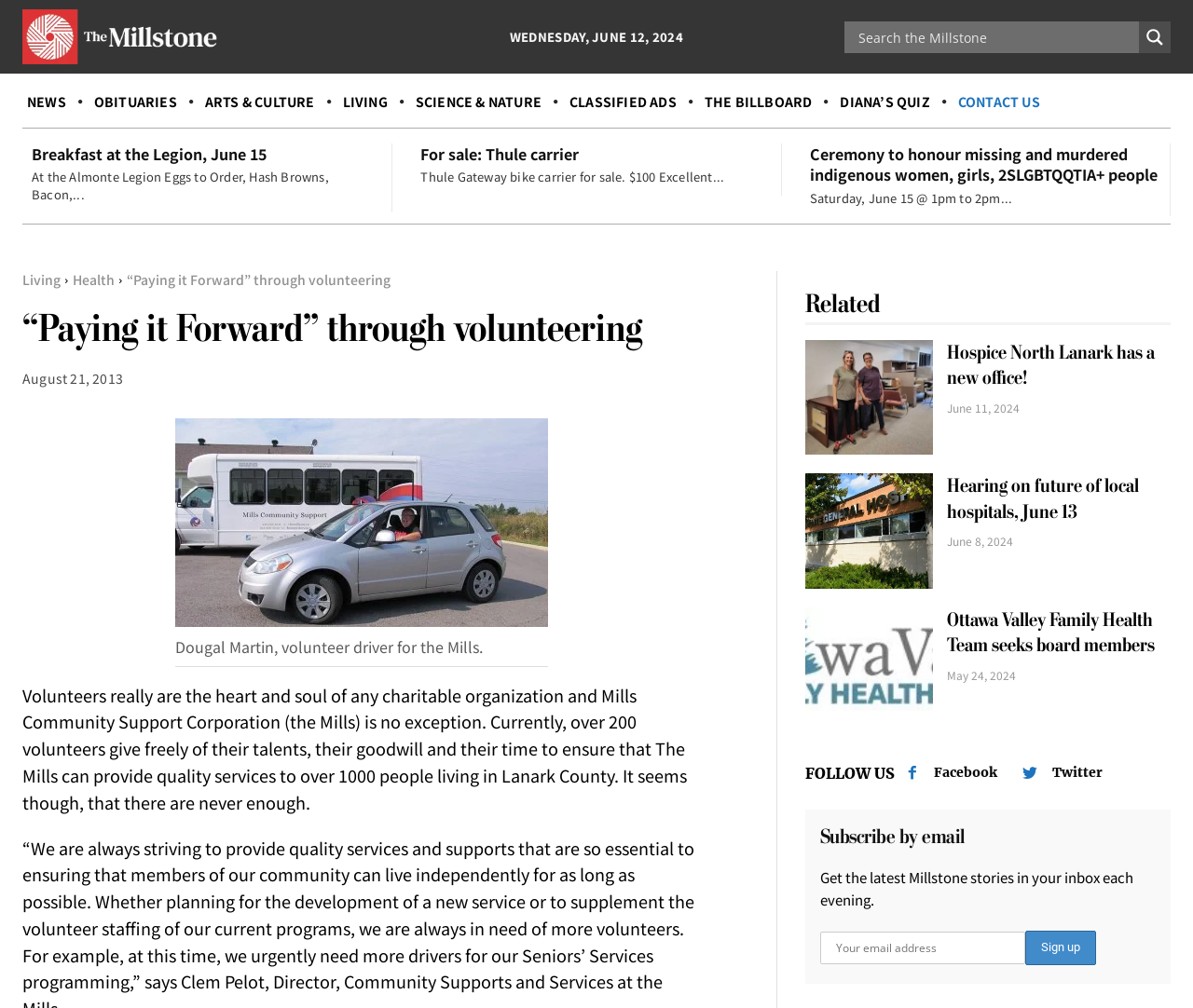Based on the image, provide a detailed response to the question:
How many links are there in the 'Related' section?

I counted the number of links under the heading 'Related'. There are three links: 'Hospice North Lanark has a new office!', 'Hearing on future of local hospitals, June 13', and 'Ottawa Valley Family Health Team seeks board members'.